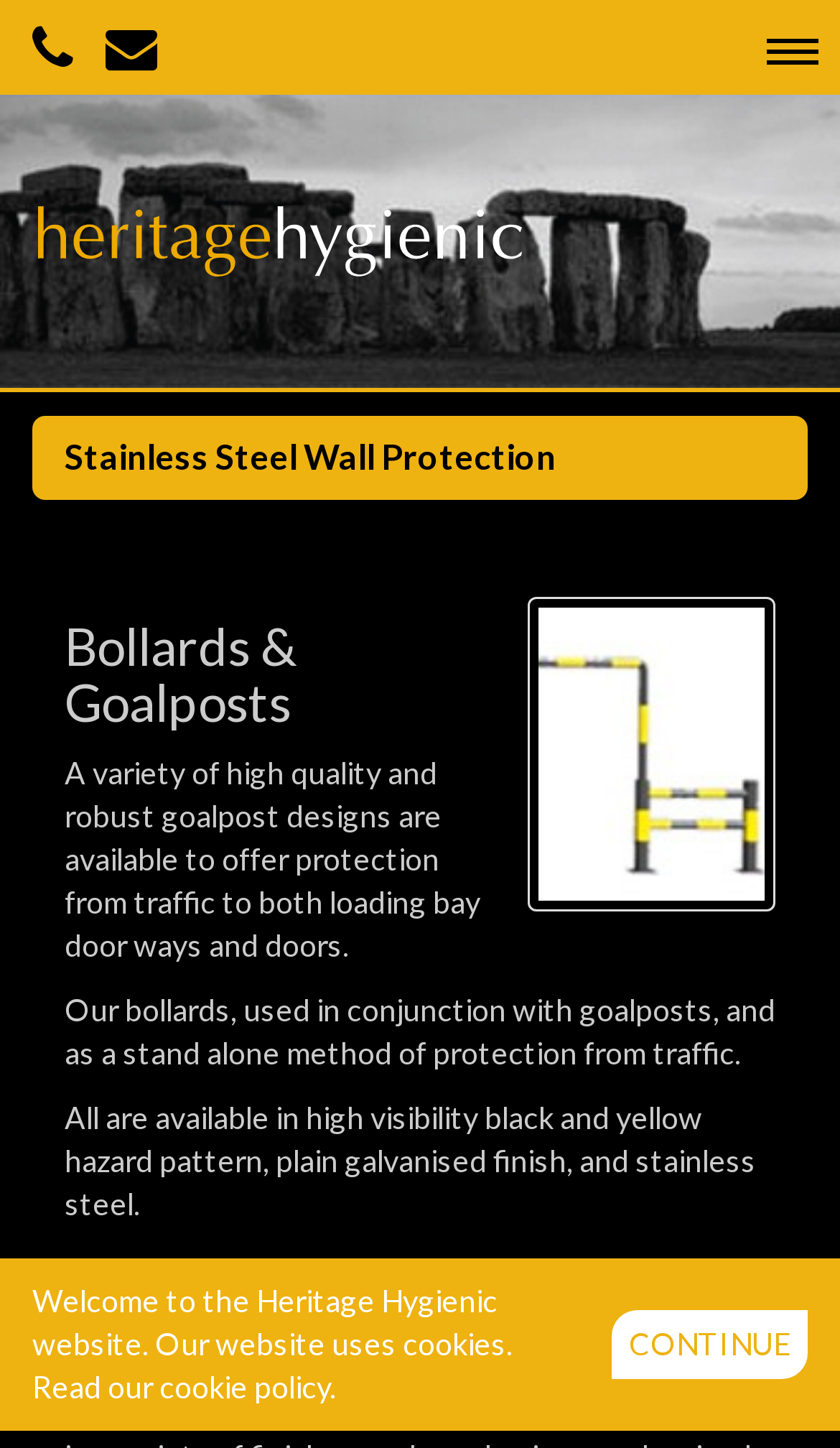Find the bounding box of the web element that fits this description: "T +44 (0)151 639 0772".

[0.038, 0.007, 0.126, 0.064]